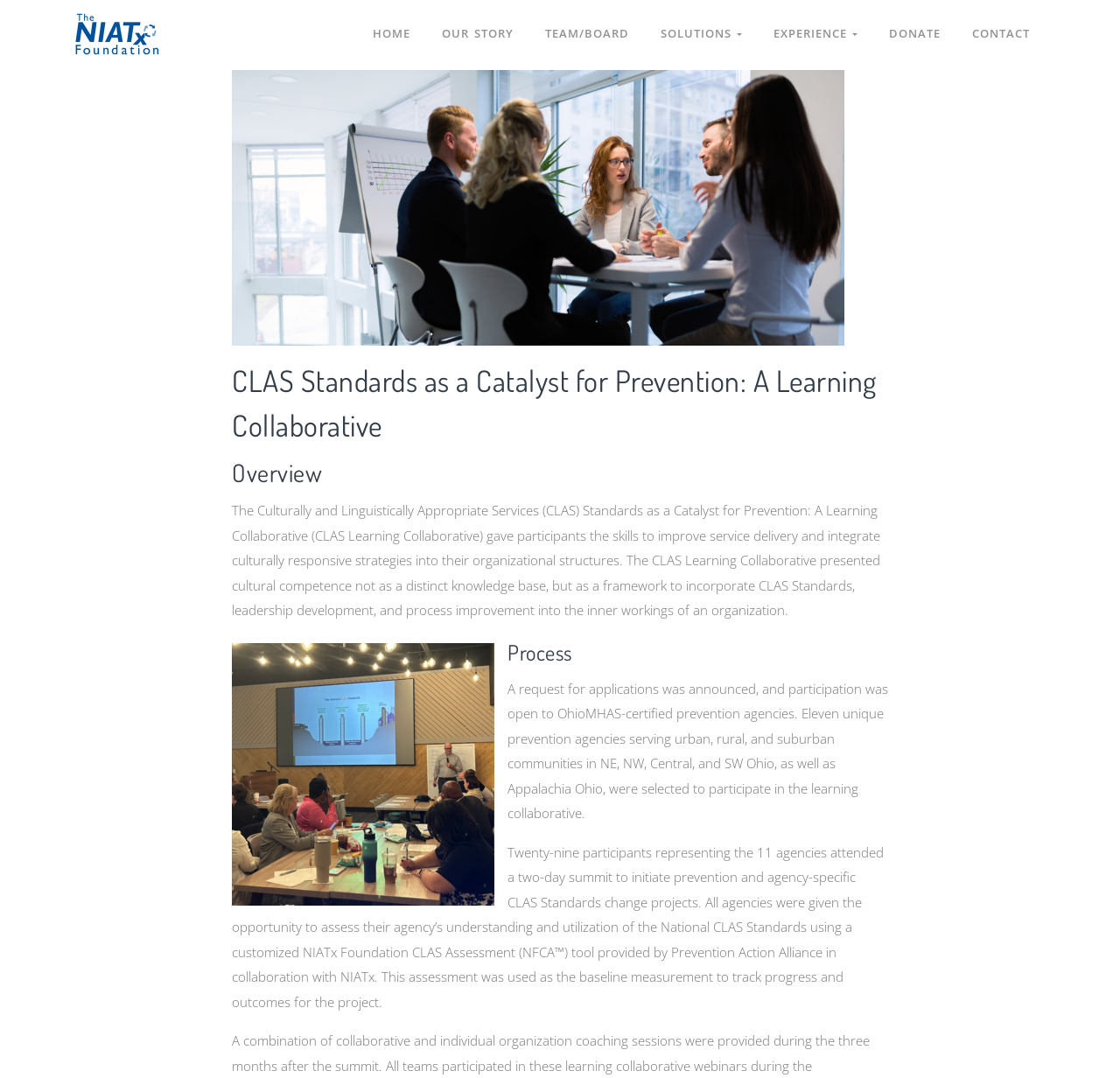Provide your answer in one word or a succinct phrase for the question: 
What is the name of the foundation?

NIATx Foundation